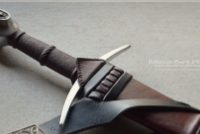Detail everything you observe in the image.

The image depicts a beautifully crafted sword, showcasing its impressive hilt and blade details. The sword features a dark leather-wrapped grip that provides a comfortable hold, complemented by a curved crossguard. The intricate design elements, including the distinctive pommel and decorative accents along the grip, enhance its aesthetic appeal. The blade appears partially sheathed, hinting at its sharpness and elegance. This sword is likely a piece from a historical or fantasy collection, reflecting both artistry and functionality. The setting provides a neutral backdrop that emphasizes the sword's craftsmanship, making it a striking visual centerpiece.